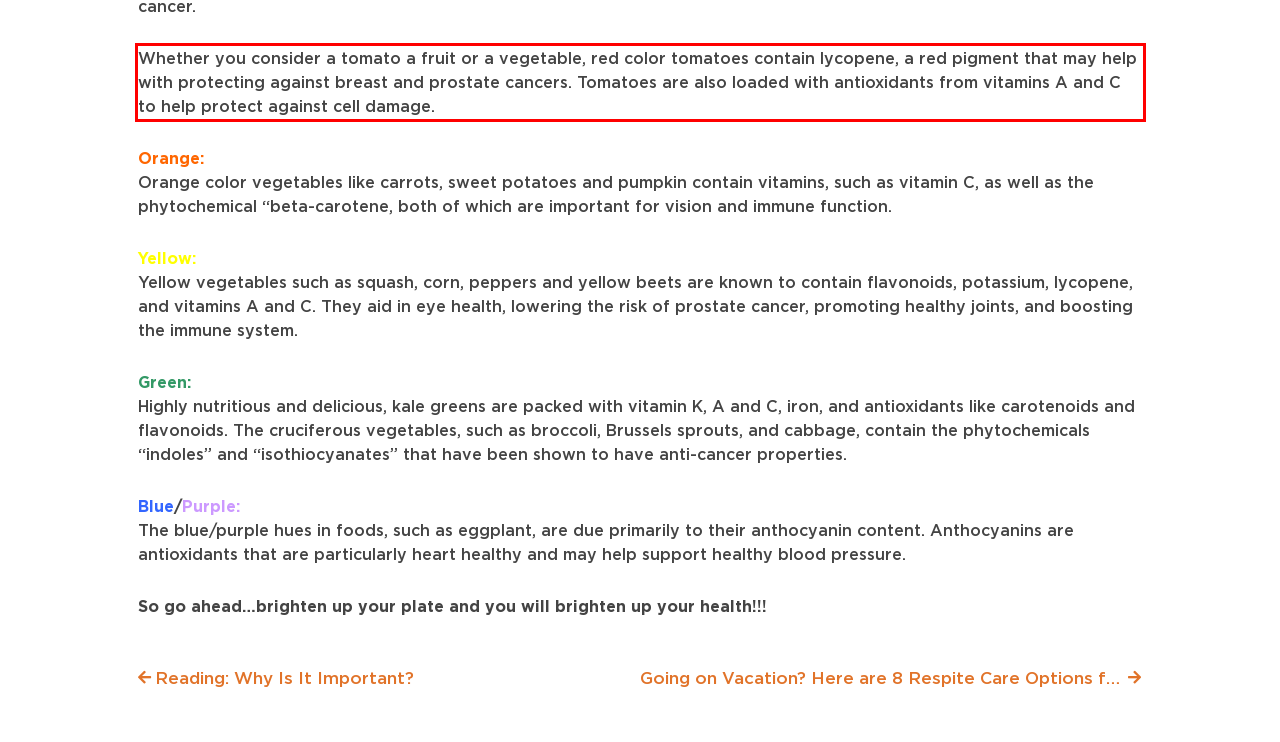The screenshot you have been given contains a UI element surrounded by a red rectangle. Use OCR to read and extract the text inside this red rectangle.

Whether you consider a tomato a fruit or a vegetable, red color tomatoes contain lycopene, a red pigment that may help with protecting against breast and prostate cancers. Tomatoes are also loaded with antioxidants from vitamins A and C to help protect against cell damage.